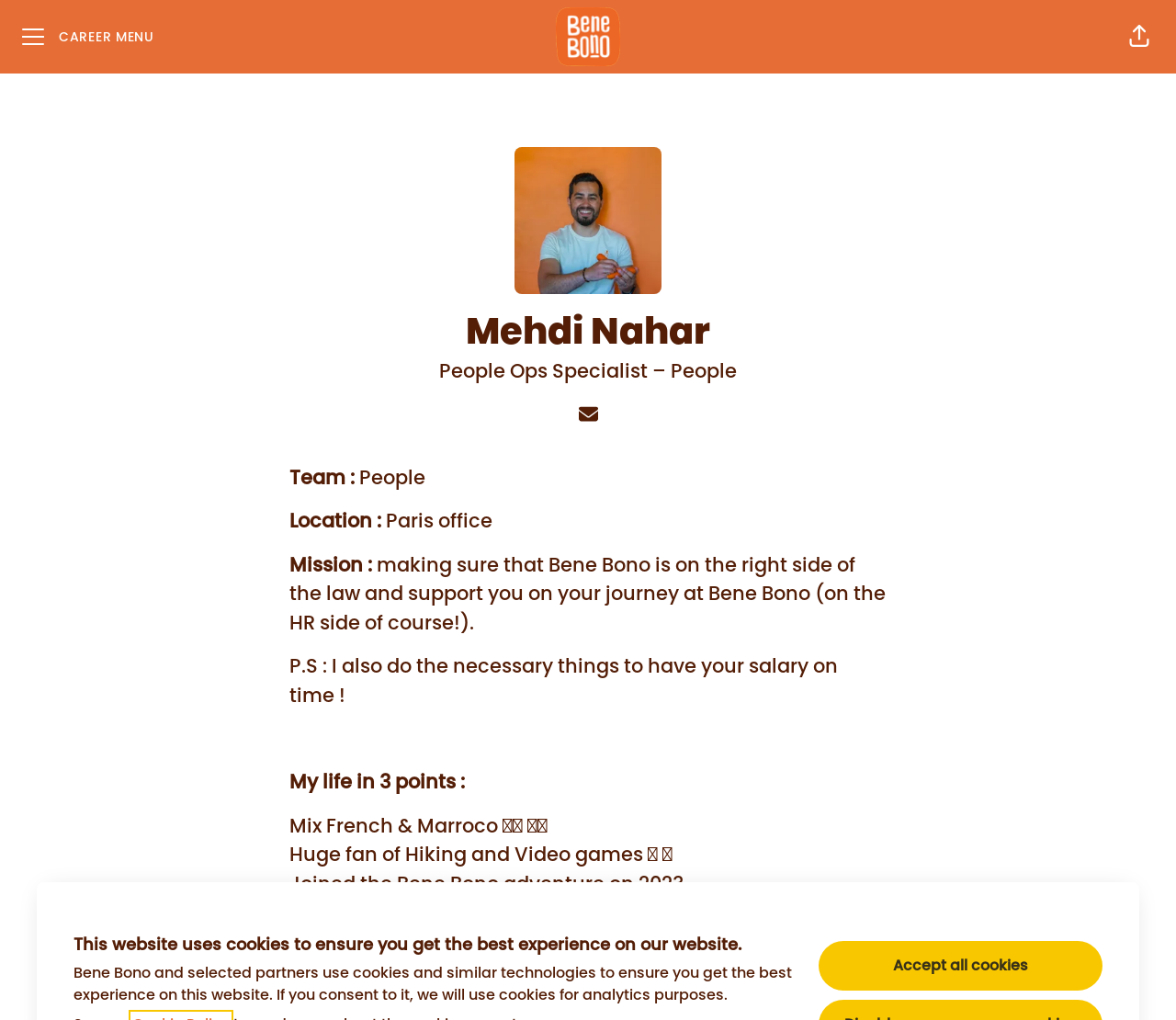Analyze the image and provide a detailed answer to the question: What is Mehdi Nahar's mission?

I found this information by looking at the text 'Mission :' and then reading the text next to it which says 'making sure that Bene Bono is on the right side of the law and support you on your journey at Bene Bono'.